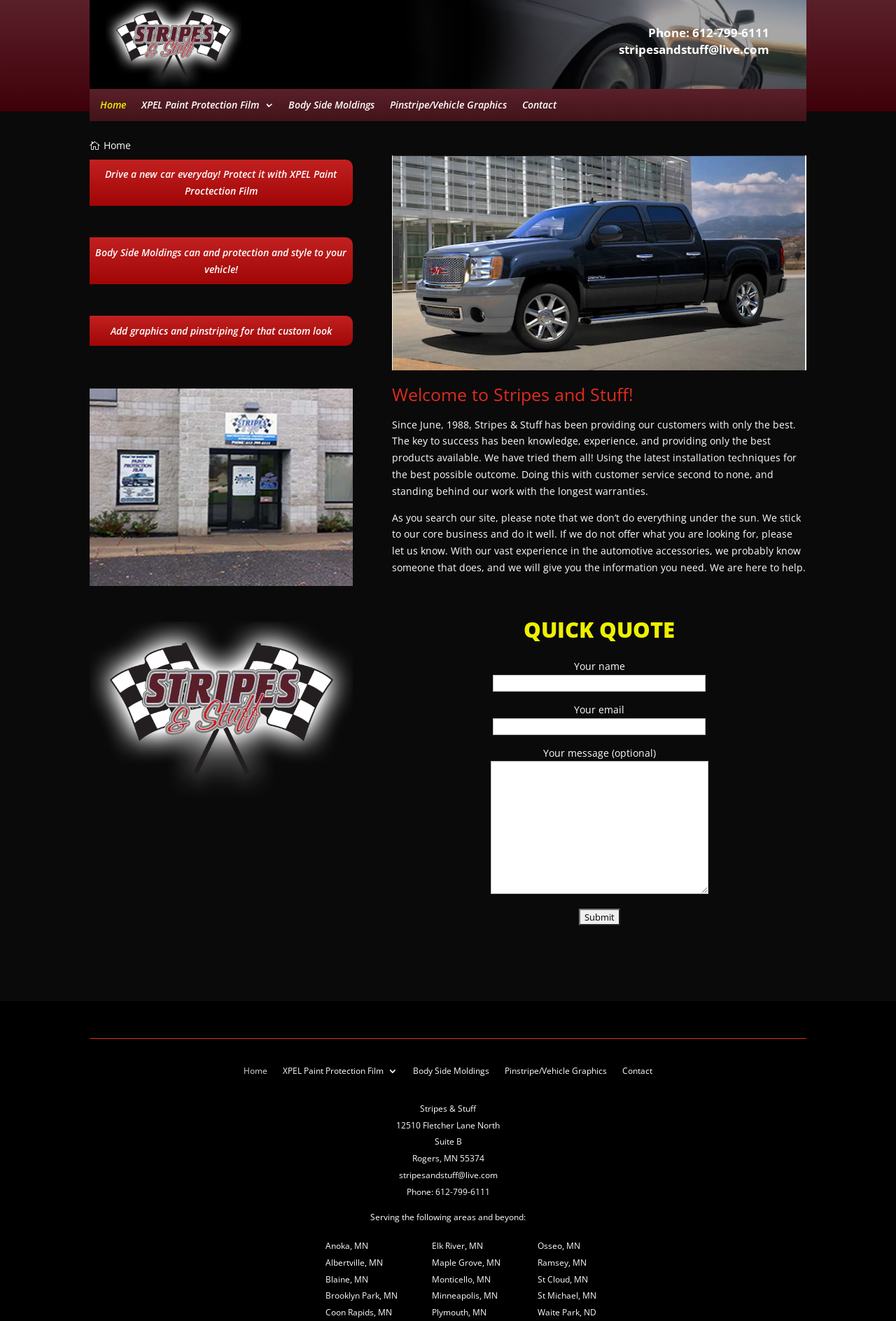Find the bounding box coordinates for the area you need to click to carry out the instruction: "Click on the 'INICIO' link". The coordinates should be four float numbers between 0 and 1, indicated as [left, top, right, bottom].

None